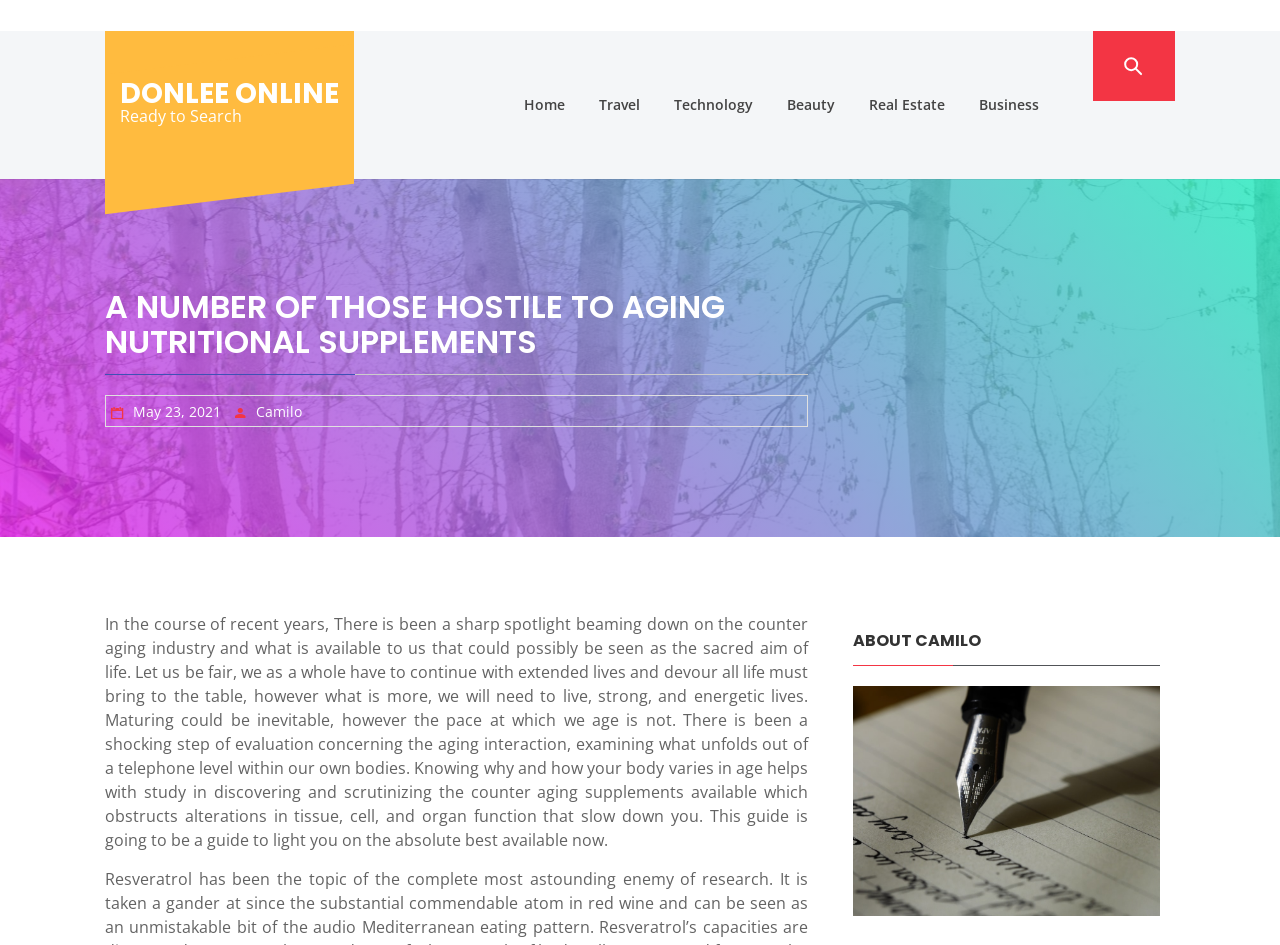Identify the bounding box coordinates of the region I need to click to complete this instruction: "Click on the DONLEE ONLINE link".

[0.094, 0.078, 0.265, 0.12]